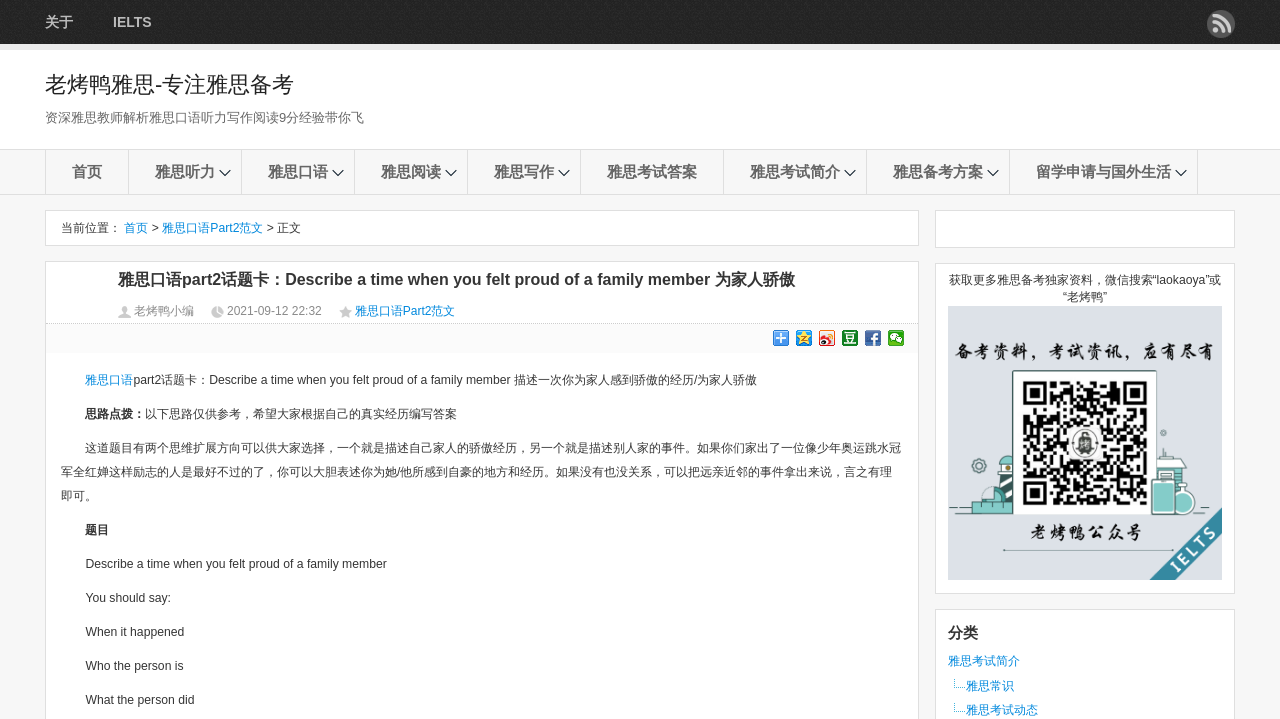Elaborate on the different components and information displayed on the webpage.

This webpage is about IELTS (International English Language Testing System) preparation, specifically focusing on the speaking part 2 topic "Describe a time when you felt proud of a family member". 

At the top of the page, there are several links to different sections of the website, including "关于" (about), "IELTS", and "欢迎订阅老烤鸭雅思-专注雅思备考" (welcome to subscribe to Laokaoya IELTS). 

Below these links, there is a heading "老烤鸭雅思-专注雅思备考" (Laokaoya IELTS - Focus on IELTS preparation) and a static text "资深雅思教师解析雅思口语听力写作阅读9分经验带你飞" (experienced IELTS teacher analyzes IELTS speaking, listening, writing, and reading with 9-band experience to help you fly).

On the left side of the page, there is a navigation menu with links to different sections of the website, including "首页" (home), "雅思听力" (IELTS listening), "雅思口语" (IELTS speaking), "雅思阅读" (IELTS reading), and "雅思写作" (IELTS writing).

The main content of the page is divided into two sections. The first section has a heading "雅思口语part2话题卡：Describe a time when you felt proud of a family member" (IELTS speaking part 2 topic card: Describe a time when you felt proud of a family member) and provides some guidance on how to answer this question, including two possible thought directions. 

The second section is a sample answer to the question, with some static text providing a framework for the answer, including "When it happened", "Who the person is", and "What the person did".

At the bottom of the page, there are some links to share the content on social media platforms, such as QQ space, Weibo, and Facebook. There is also a search bar and a call to action to get more IELTS preparation materials by searching for "laokaoya" or "老烤鸭" on WeChat.